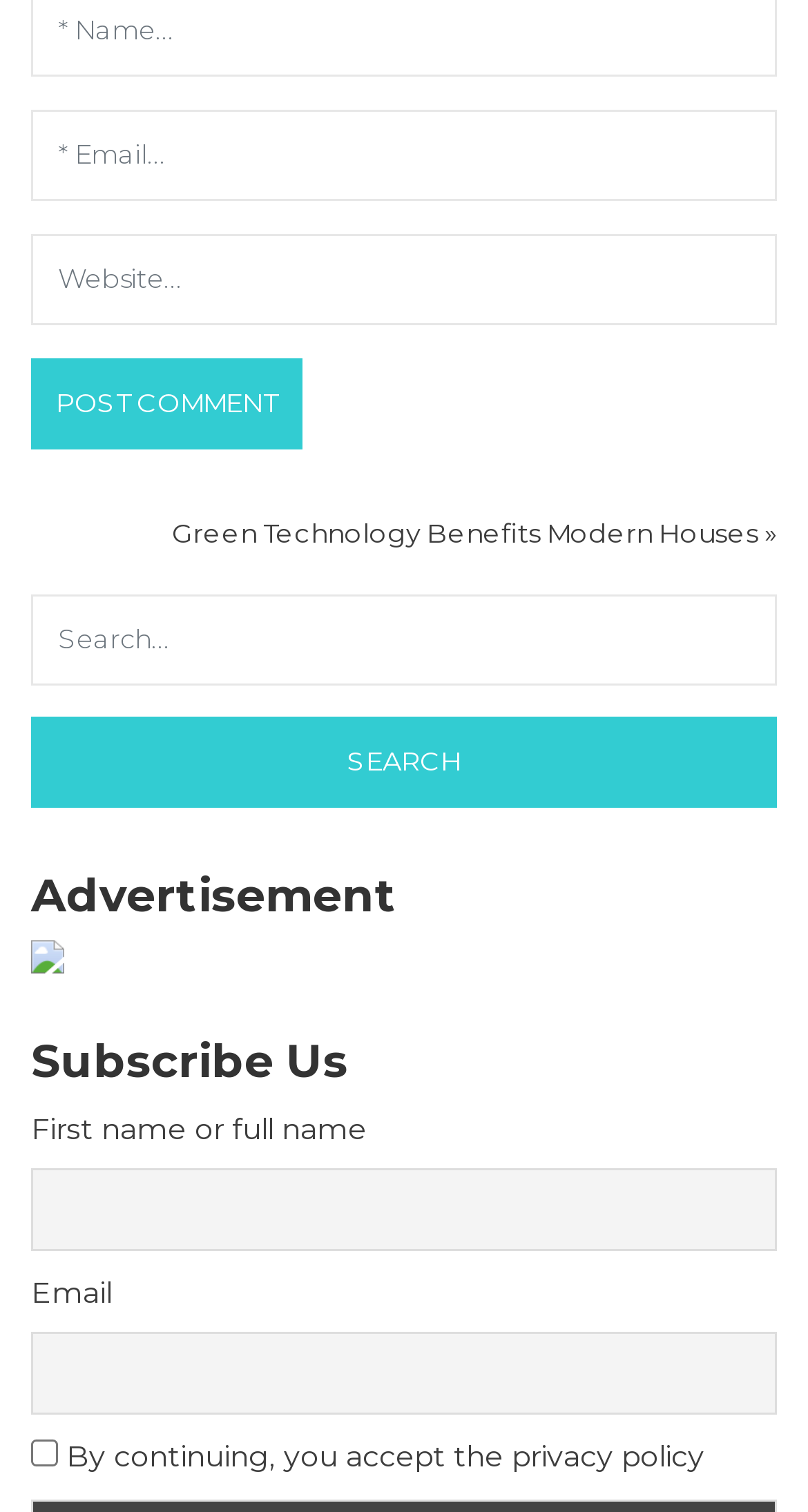Respond concisely with one word or phrase to the following query:
How many headings are there on this webpage?

2